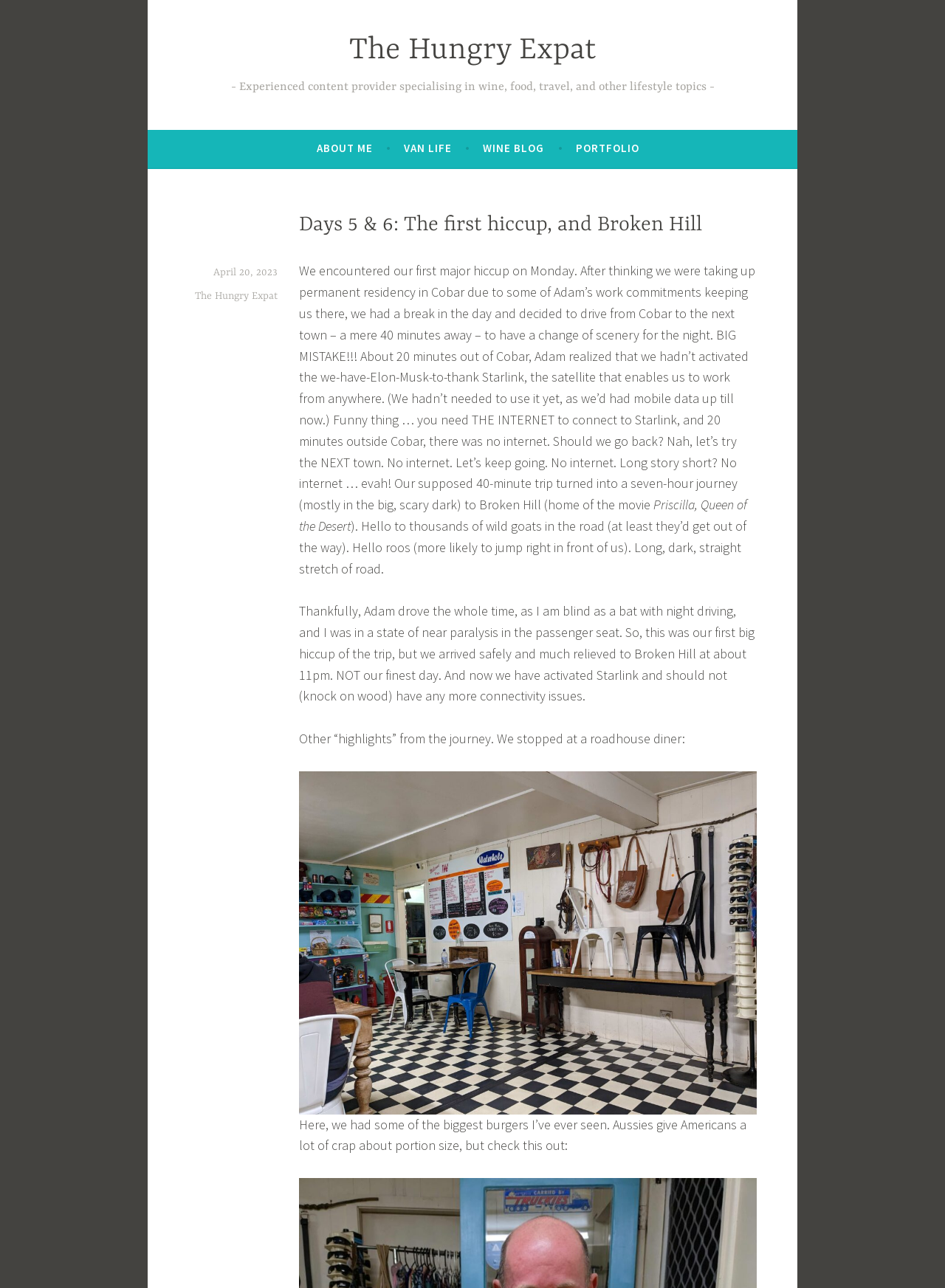Please find the bounding box for the UI element described by: "Van Life".

[0.427, 0.105, 0.478, 0.126]